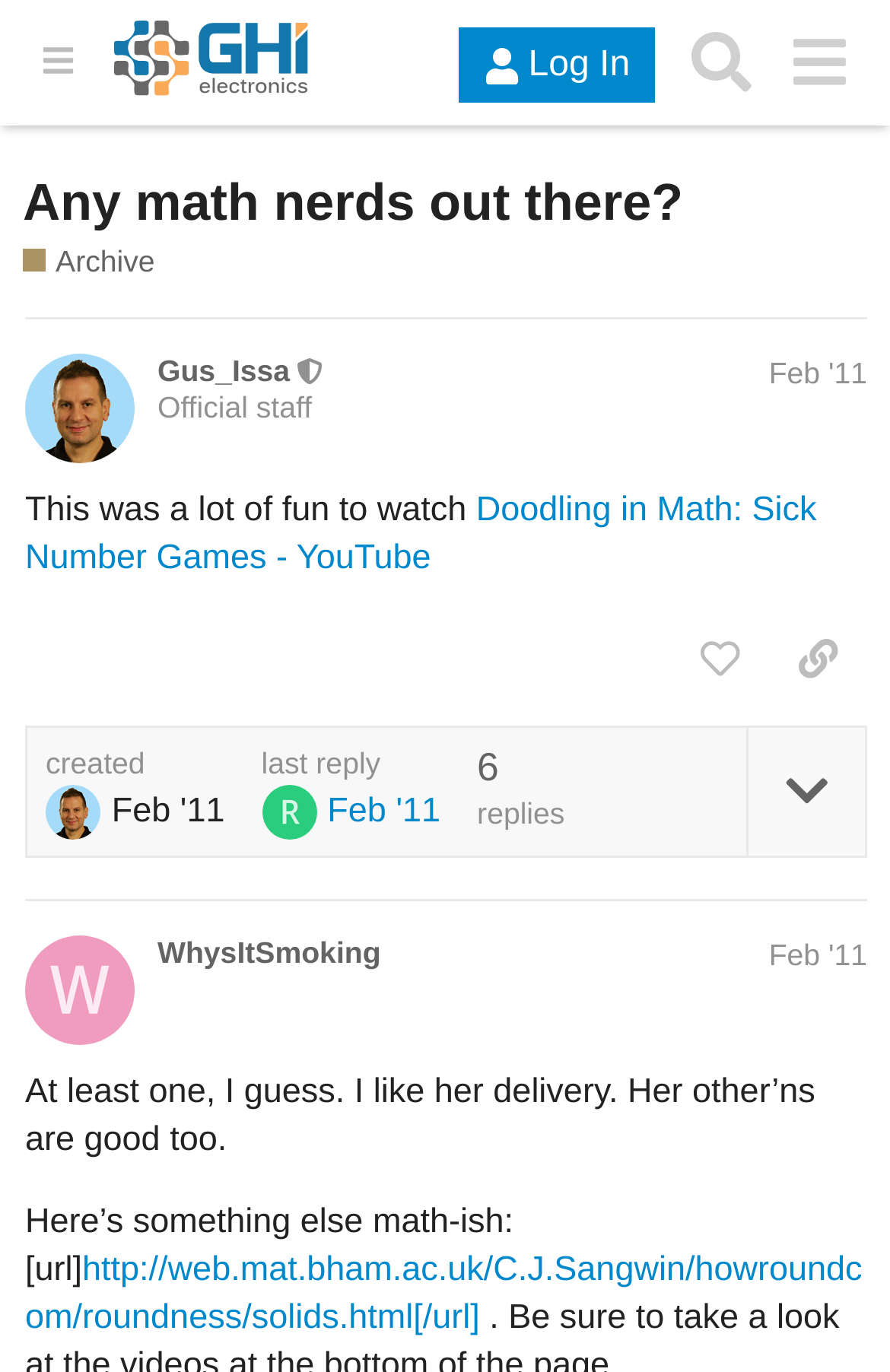Please identify the bounding box coordinates of the area that needs to be clicked to fulfill the following instruction: "Read the post by Gus_Issa."

[0.028, 0.232, 0.974, 0.656]